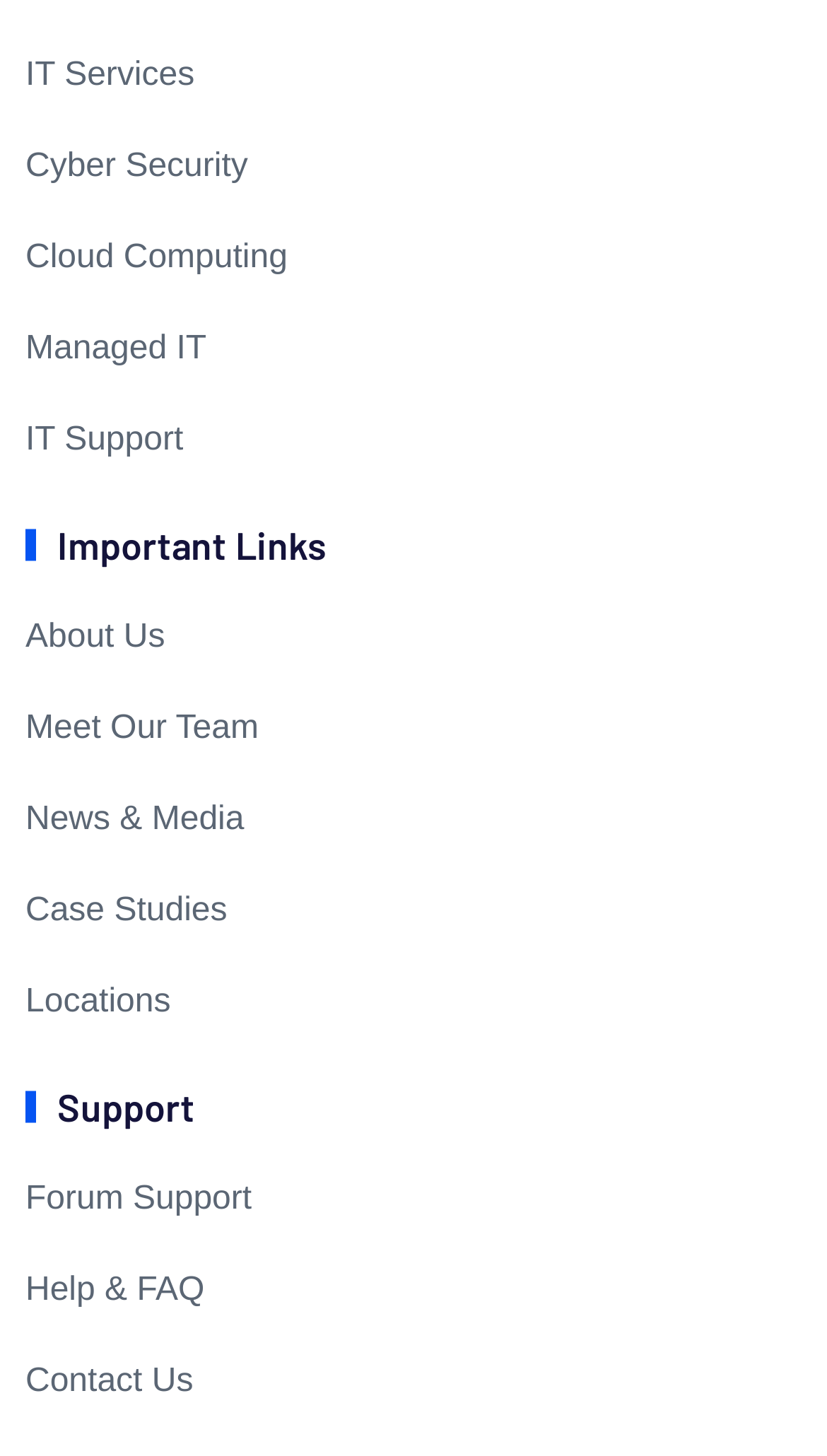Give a one-word or one-phrase response to the question:
How many links are related to IT services?

5